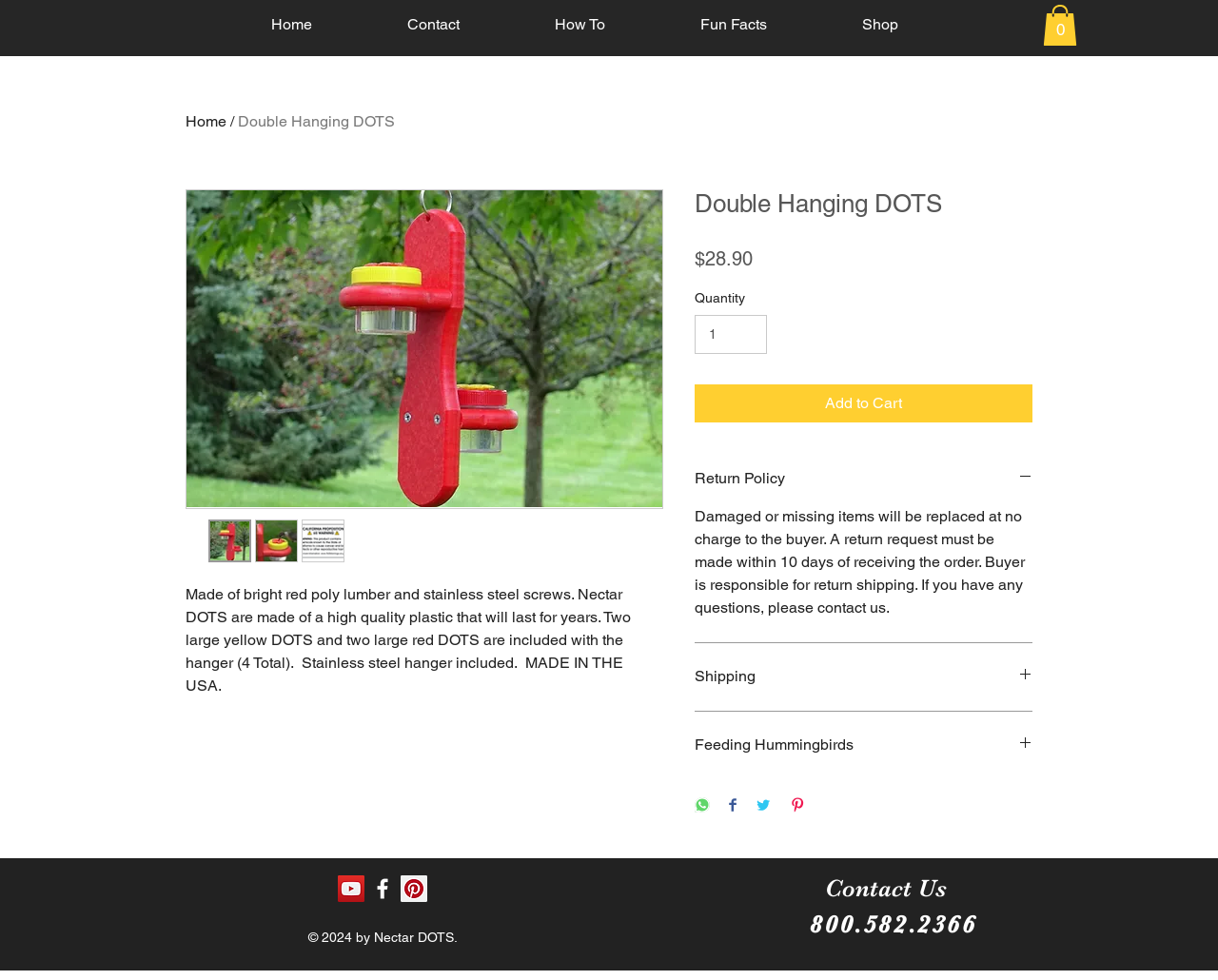Provide a short answer to the following question with just one word or phrase: What is the price of the Double Hanging DOTS?

$28.90